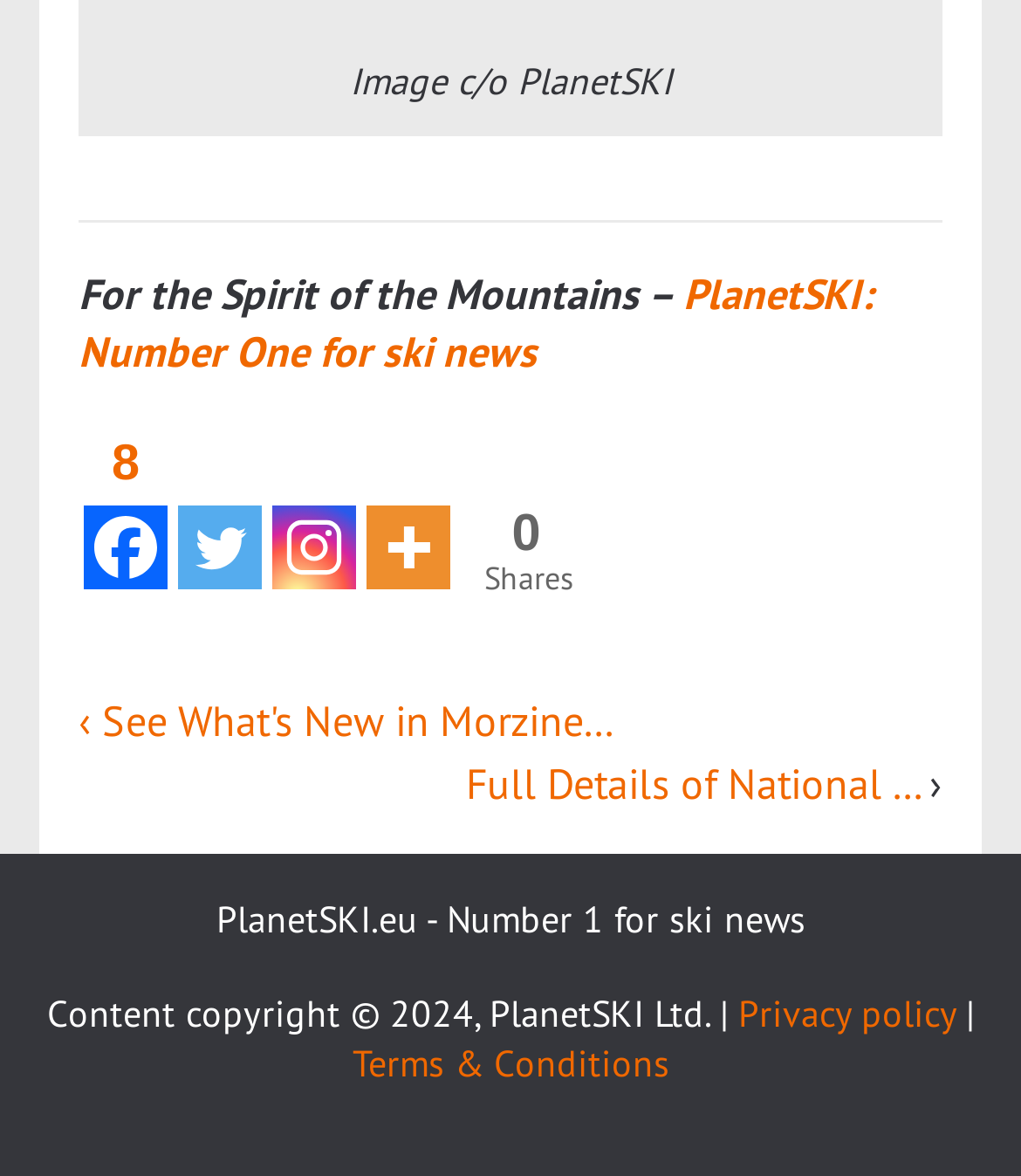Pinpoint the bounding box coordinates of the area that must be clicked to complete this instruction: "Read privacy policy".

[0.723, 0.949, 0.936, 0.989]